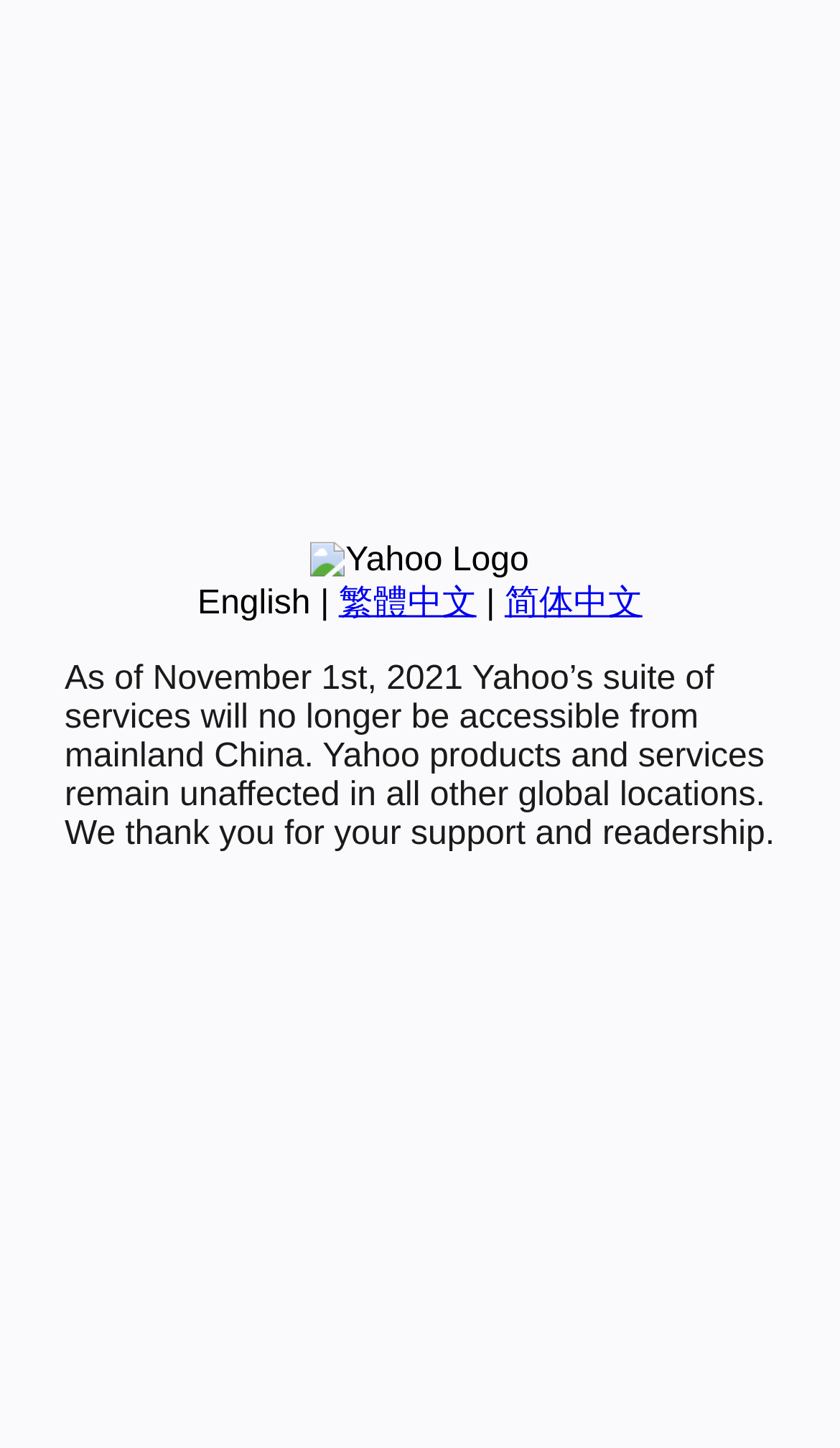Provide the bounding box coordinates for the UI element that is described by this text: "English". The coordinates should be in the form of four float numbers between 0 and 1: [left, top, right, bottom].

[0.235, 0.404, 0.37, 0.429]